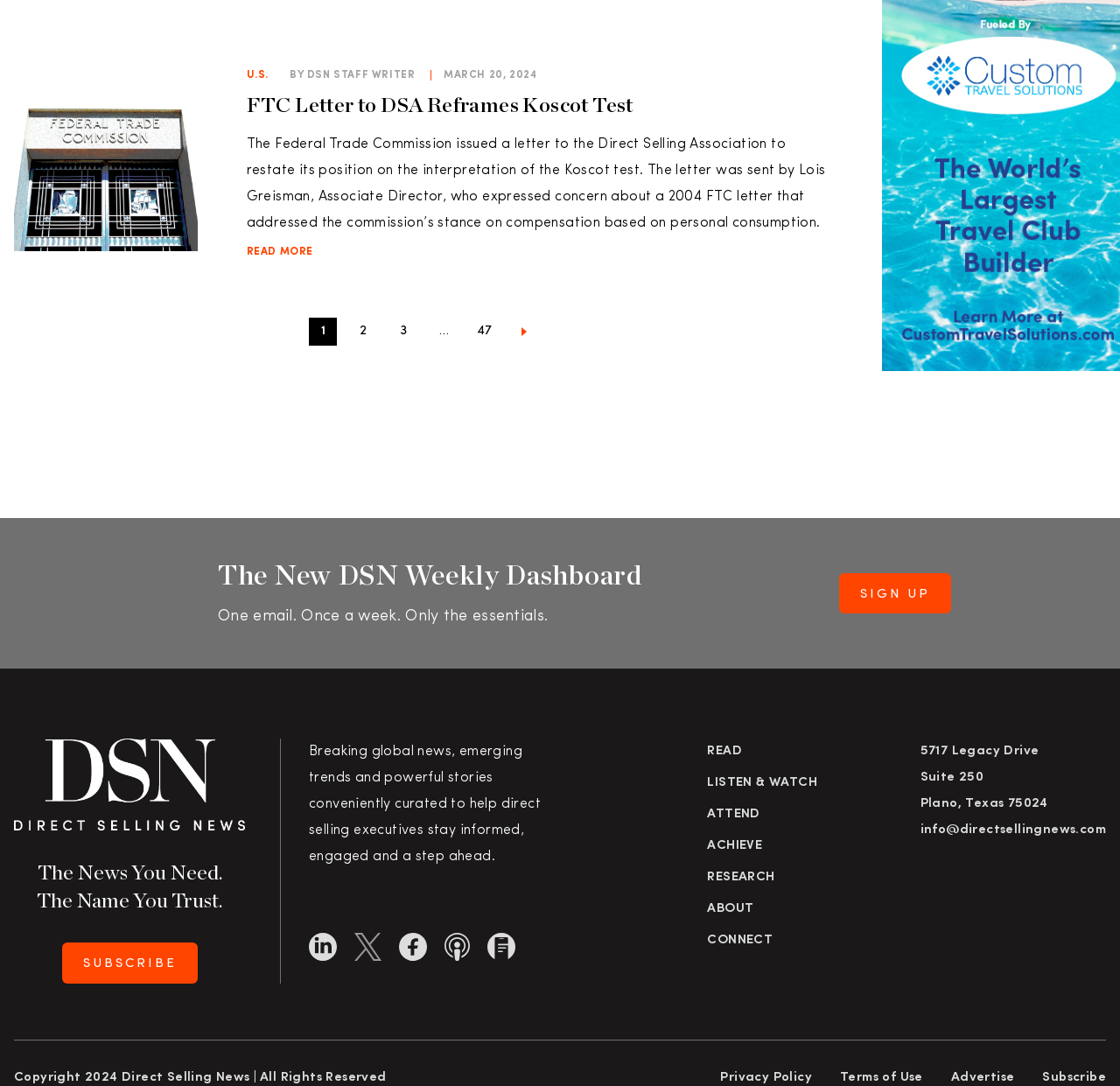Kindly determine the bounding box coordinates for the area that needs to be clicked to execute this instruction: "Read more about the FTC letter to DSA".

[0.22, 0.227, 0.28, 0.237]